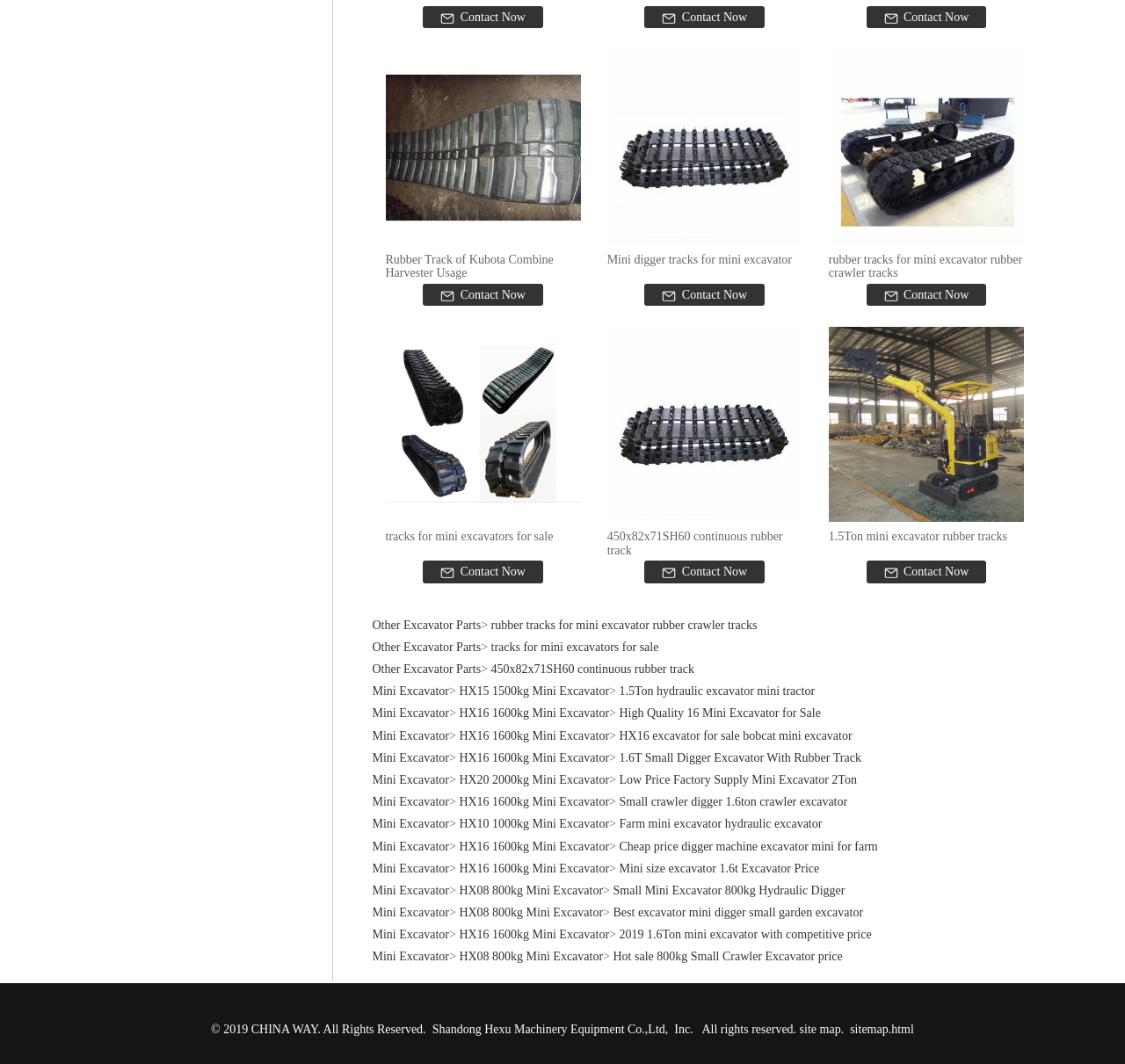How many images are on this webpage?
From the image, provide a succinct answer in one word or a short phrase.

Multiple